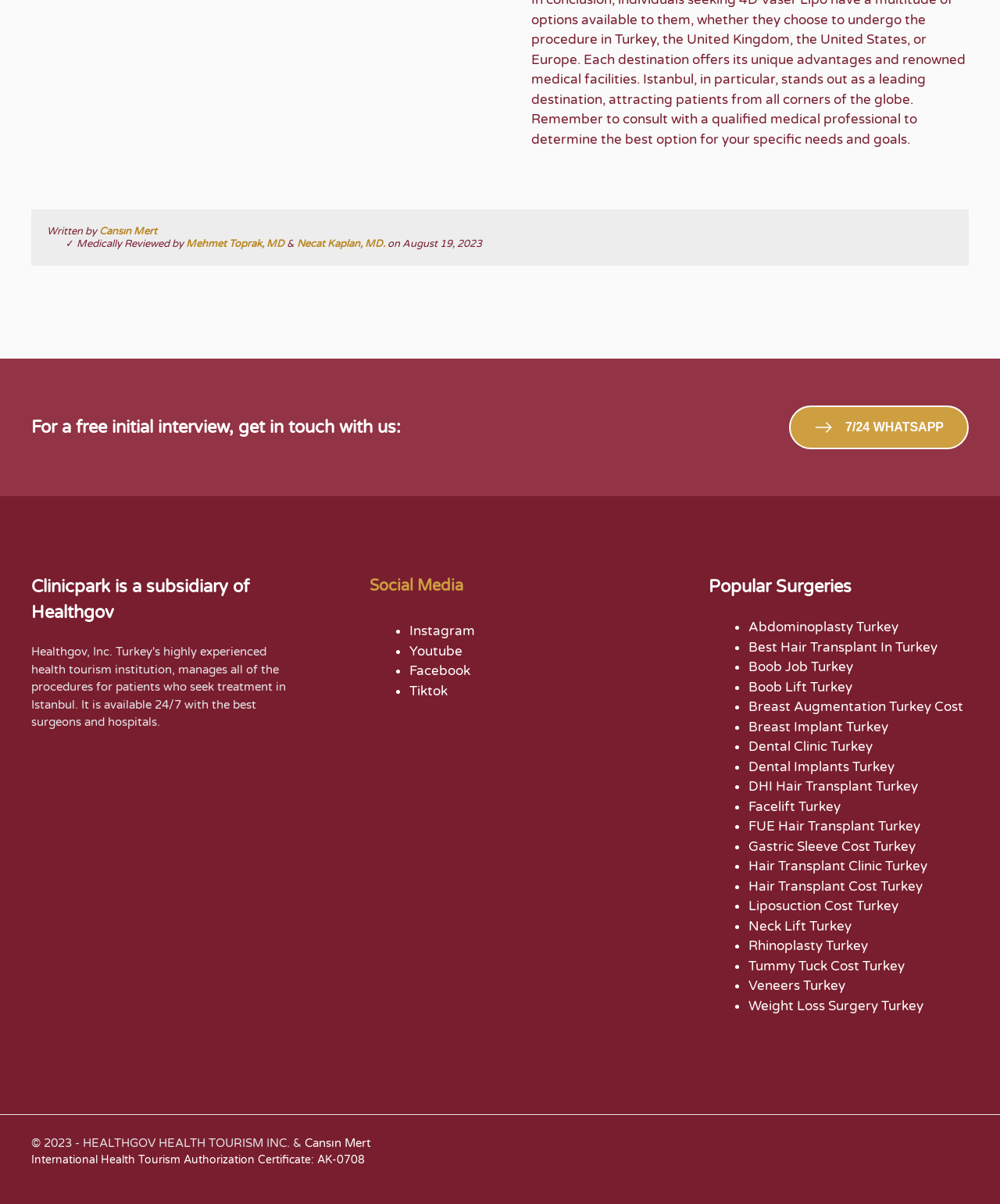Can you show the bounding box coordinates of the region to click on to complete the task described in the instruction: "Check the cost of Breast Augmentation Turkey"?

[0.934, 0.58, 0.963, 0.594]